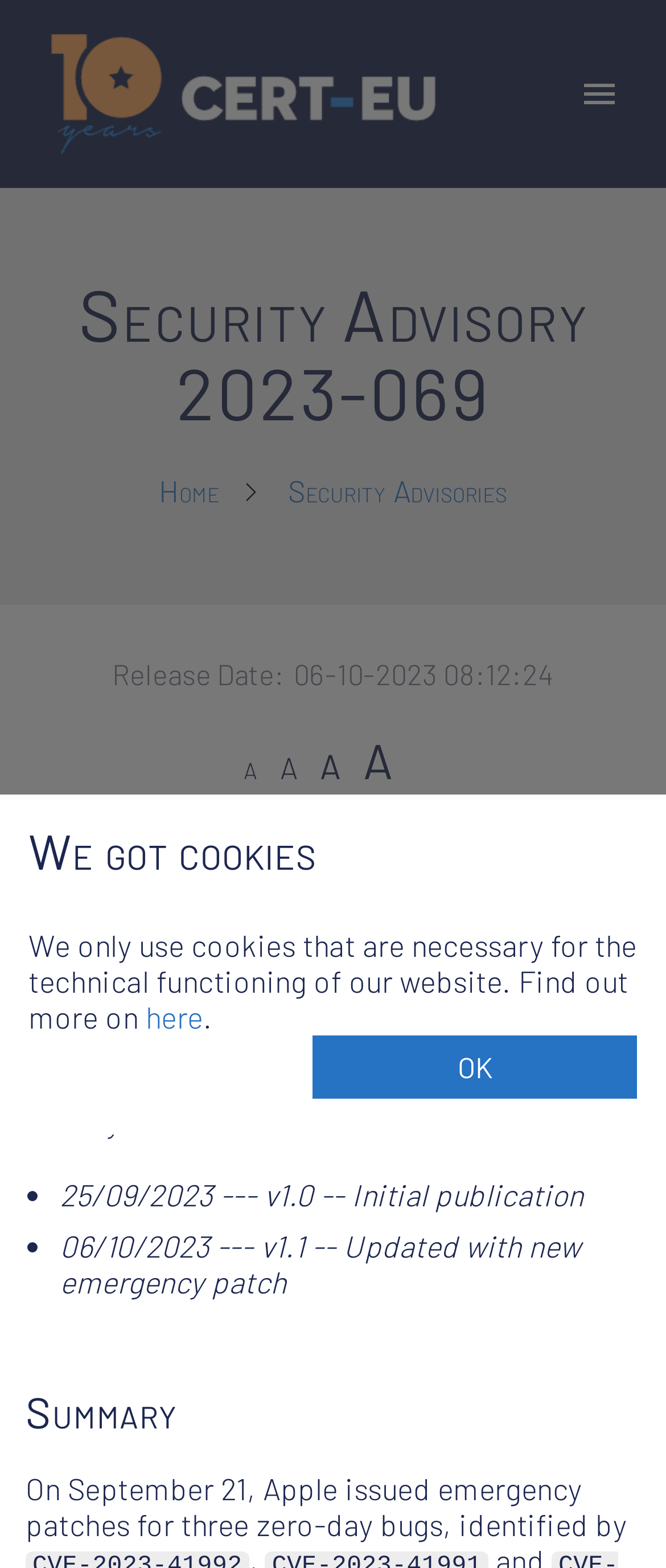What is the title of the security advisory?
Answer the question with just one word or phrase using the image.

Security Advisory 2023-069